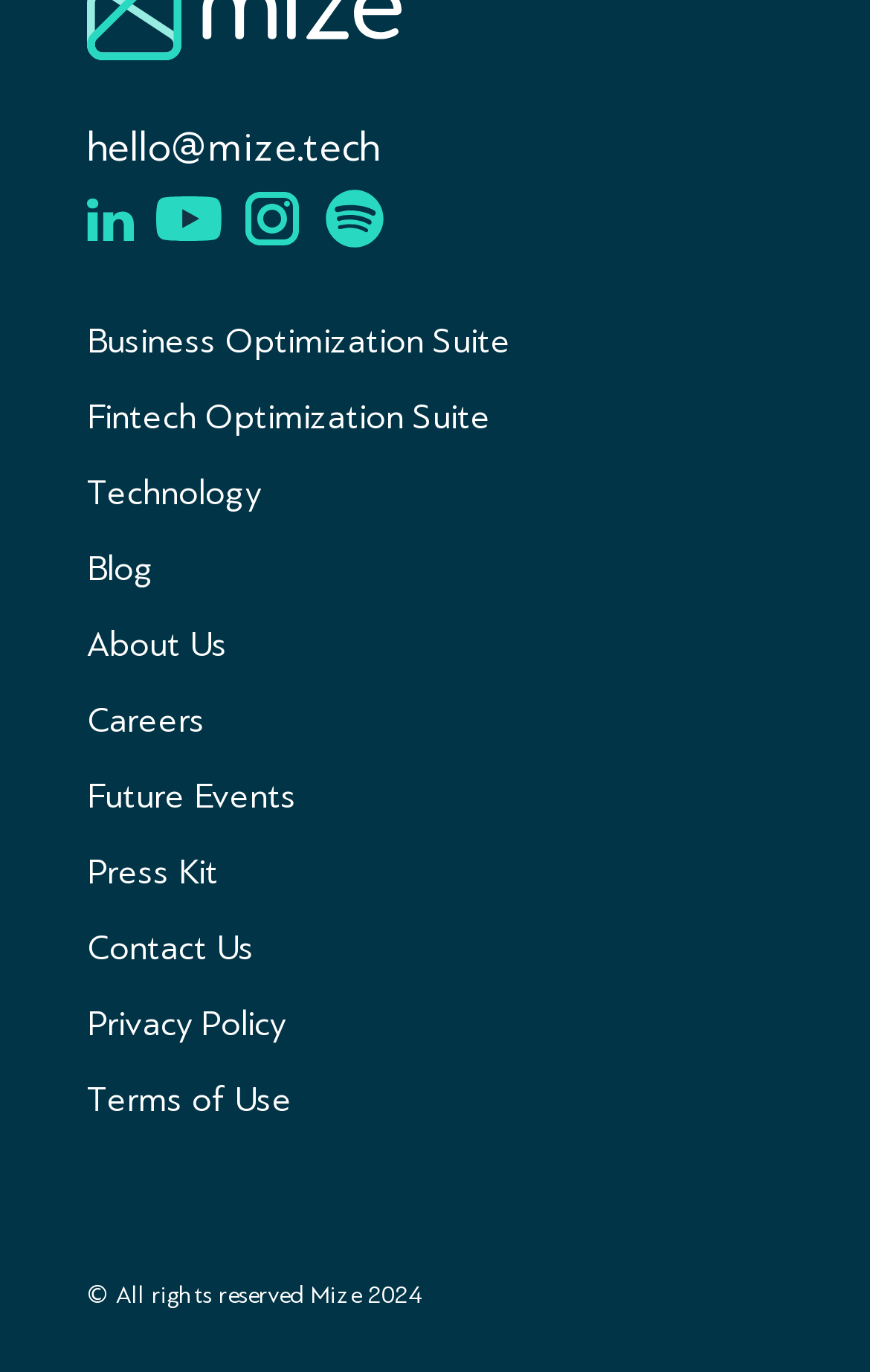Can you give a detailed response to the following question using the information from the image? How many social media icons are there?

I found four social media icons, each with a link and an image, located below the top navigation bar.